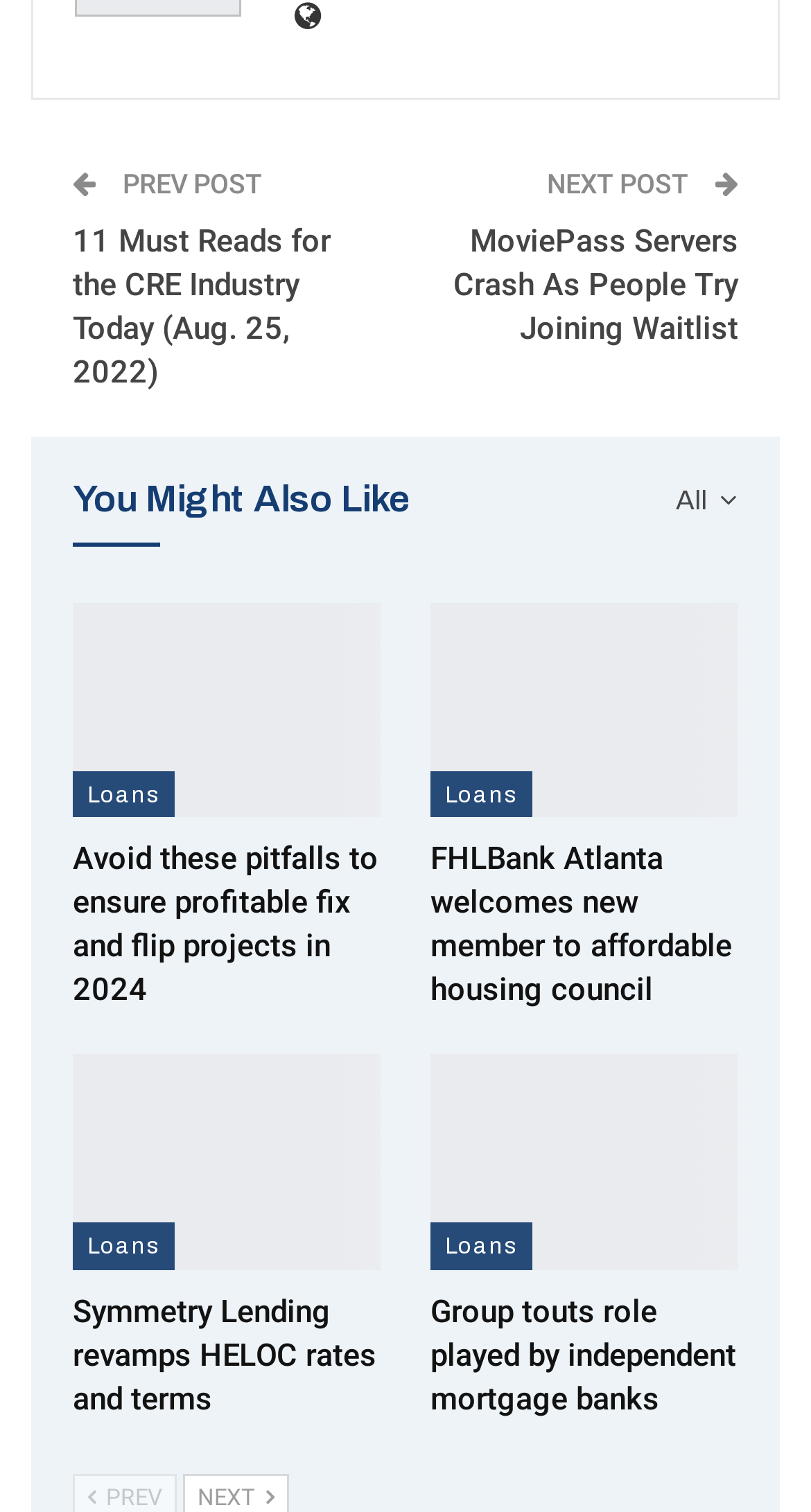Please specify the bounding box coordinates of the clickable region necessary for completing the following instruction: "Click on the 'MoviePass Servers Crash As People Try Joining Waitlist' link". The coordinates must consist of four float numbers between 0 and 1, i.e., [left, top, right, bottom].

[0.559, 0.147, 0.91, 0.229]